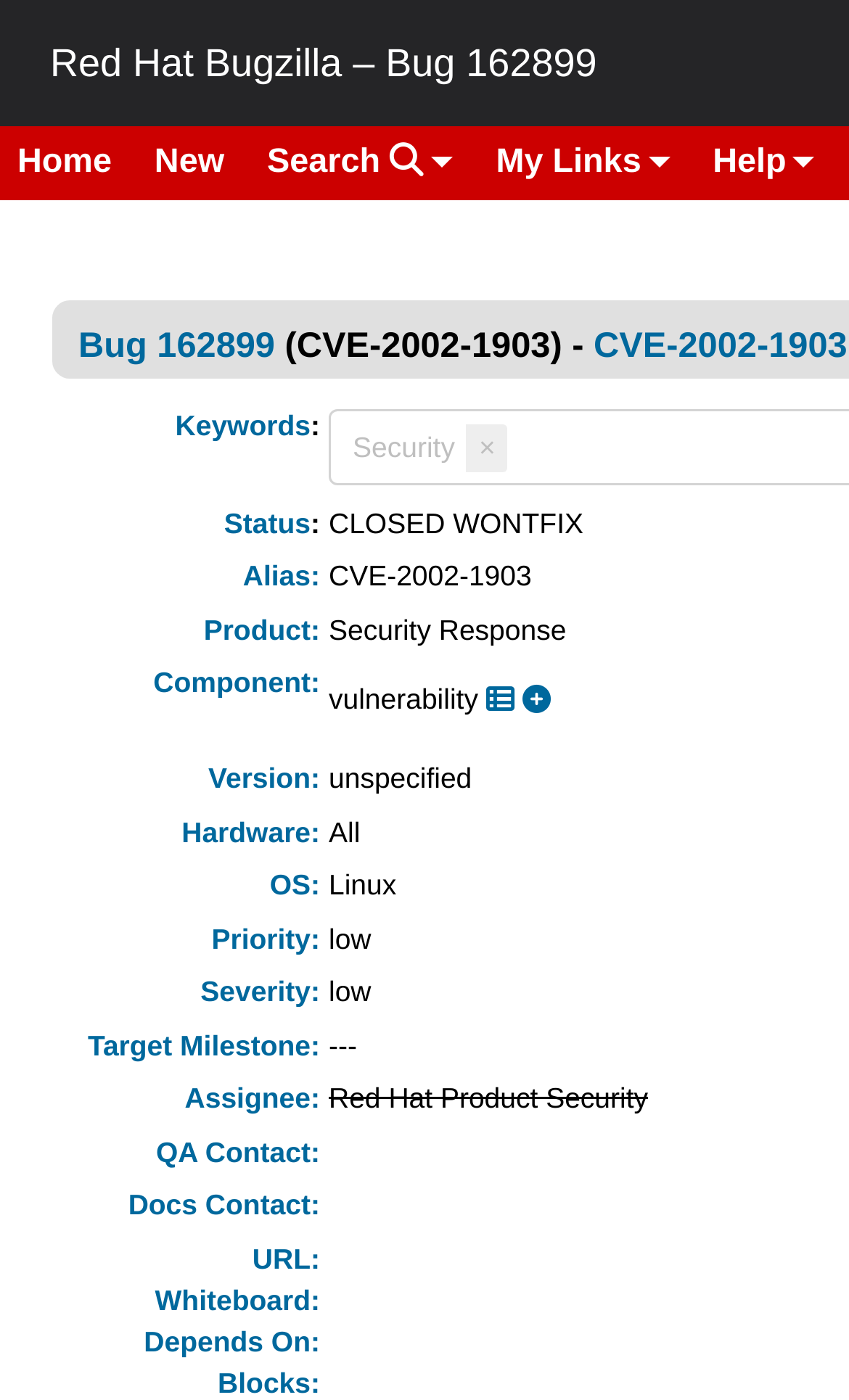Offer an extensive depiction of the webpage and its key elements.

This webpage appears to be a bug tracking page, specifically for bug 162899, which is related to a CVE-2002-1903 pine username disclosure issue. 

At the top of the page, there is a header section with links to "Home", "New", a search button, "My Links", and "Help". Below this, there is a title section with the bug number and a brief description of the issue.

The main content of the page is divided into several sections, each with a row header describing a specific attribute of the bug, such as "Keywords", "Status", "Alias", "Product", and so on. Each section has a link to the corresponding attribute, and some sections have additional links or icons. 

There are 15 sections in total, each with a row header and corresponding links or icons. The sections are arranged vertically, with the "Keywords" section at the top and the "Depends On" section at the bottom.